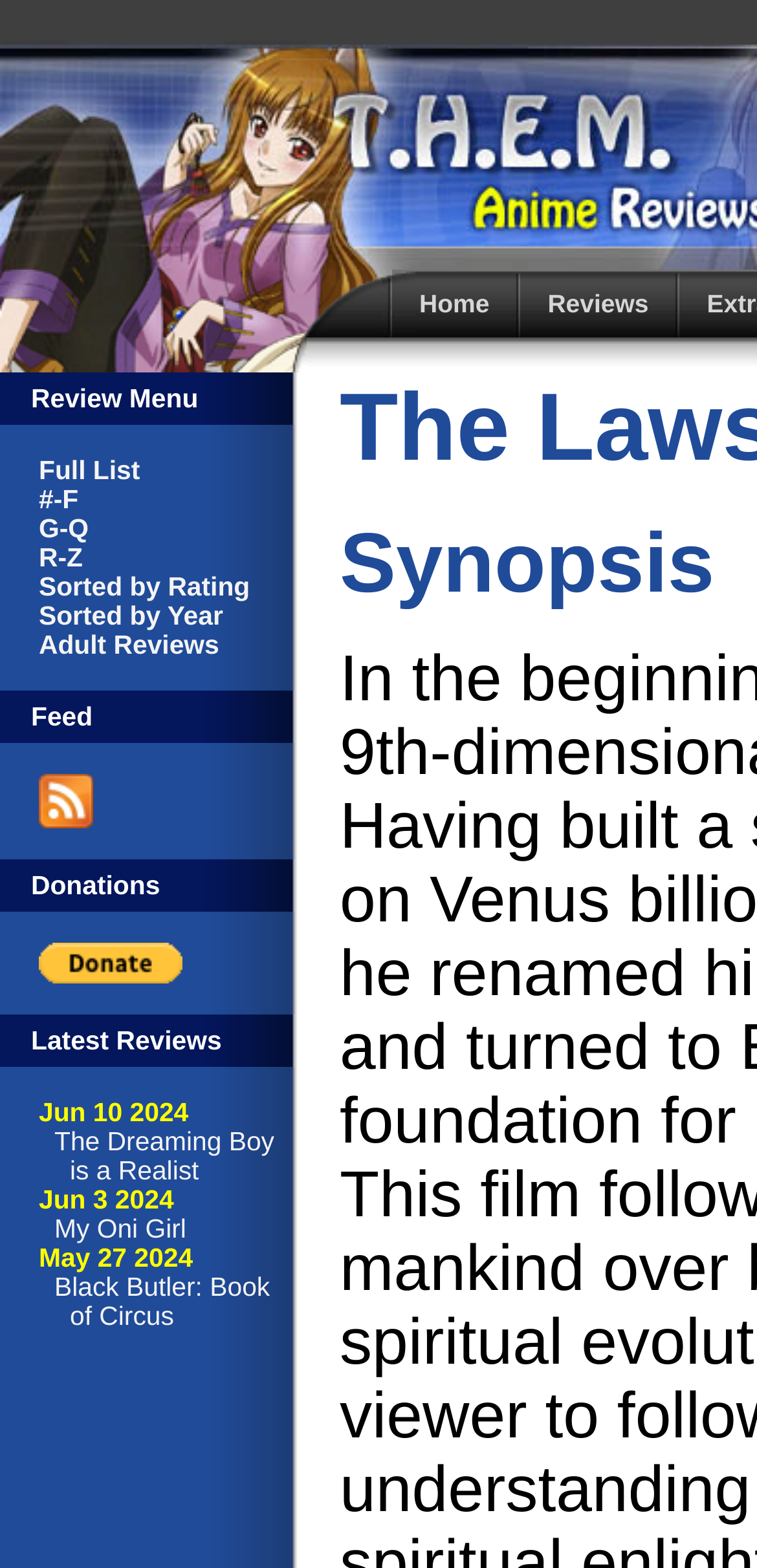Using a single word or phrase, answer the following question: 
What is the date of the review 'My Oni Girl'?

Jun 3 2024